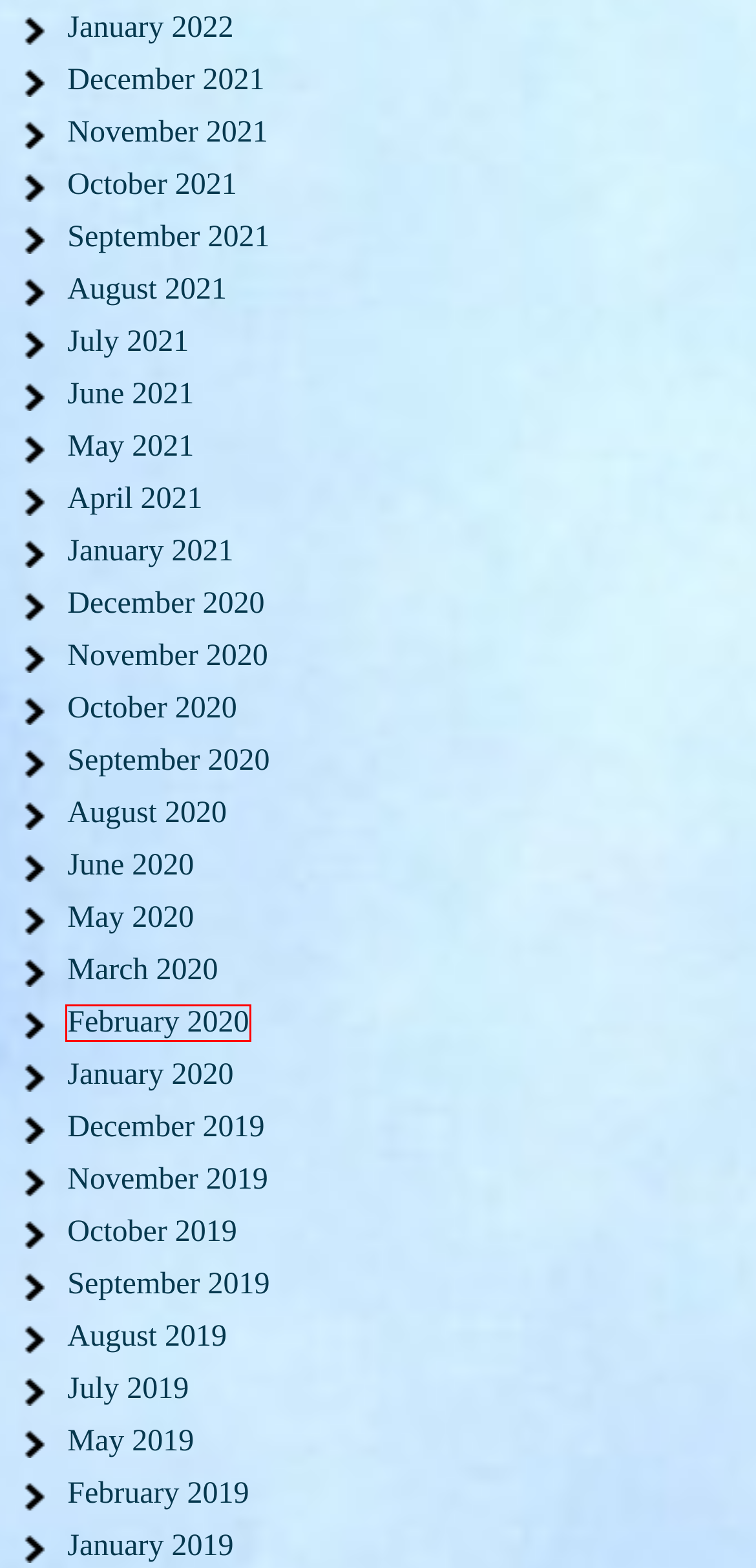Inspect the provided webpage screenshot, concentrating on the element within the red bounding box. Select the description that best represents the new webpage after you click the highlighted element. Here are the candidates:
A. May 2020 - Ghosts Be Gone
B. August 2020 - Ghosts Be Gone
C. December 2021 - Ghosts Be Gone
D. June 2020 - Ghosts Be Gone
E. May 2021 - Ghosts Be Gone
F. February 2020 - Ghosts Be Gone
G. November 2020 - Ghosts Be Gone
H. August 2021 - Ghosts Be Gone

F